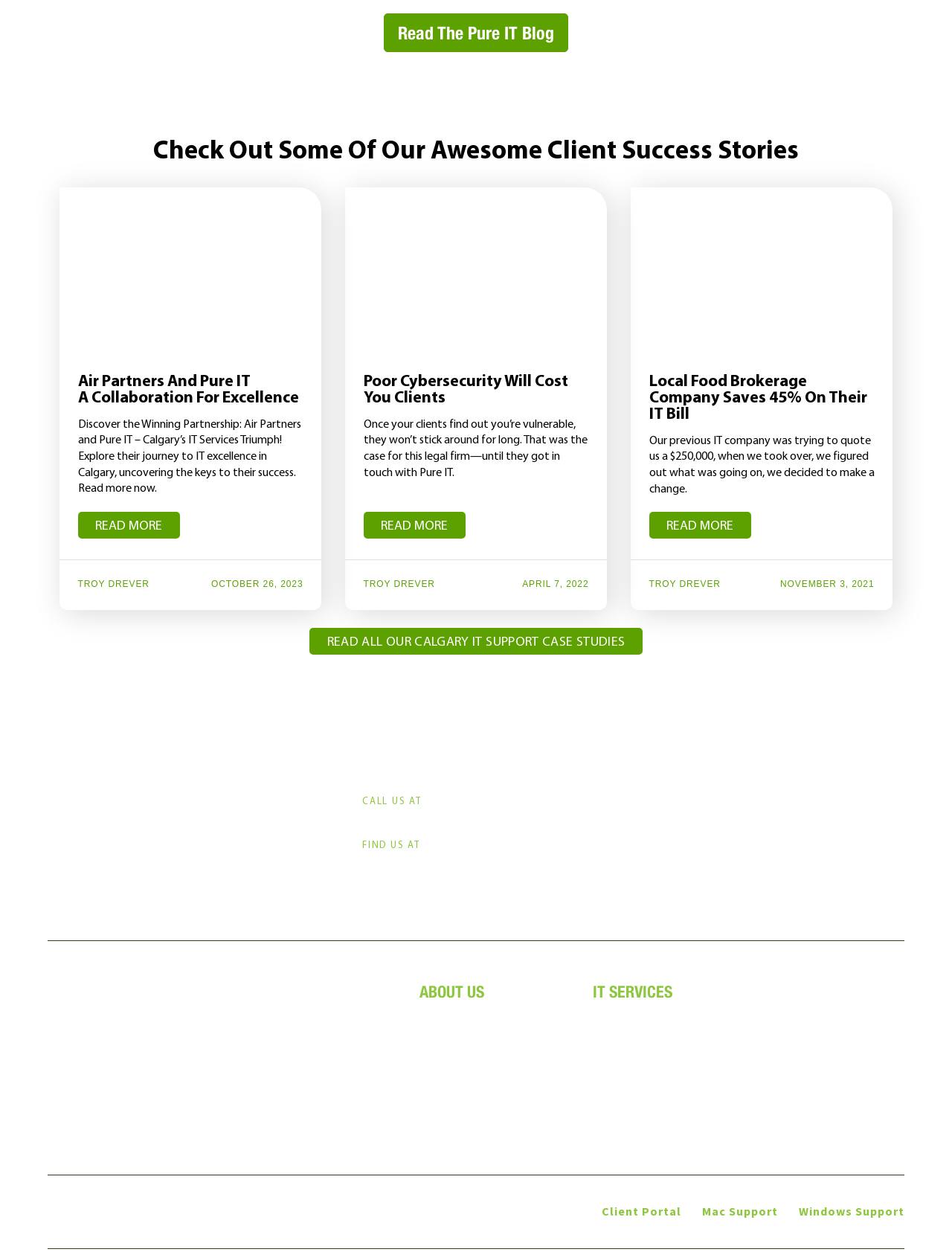Based on the element description, predict the bounding box coordinates (top-left x, top-left y, bottom-right x, bottom-right y) for the UI element in the screenshot: Join The Pure IT Team

[0.44, 0.893, 0.561, 0.91]